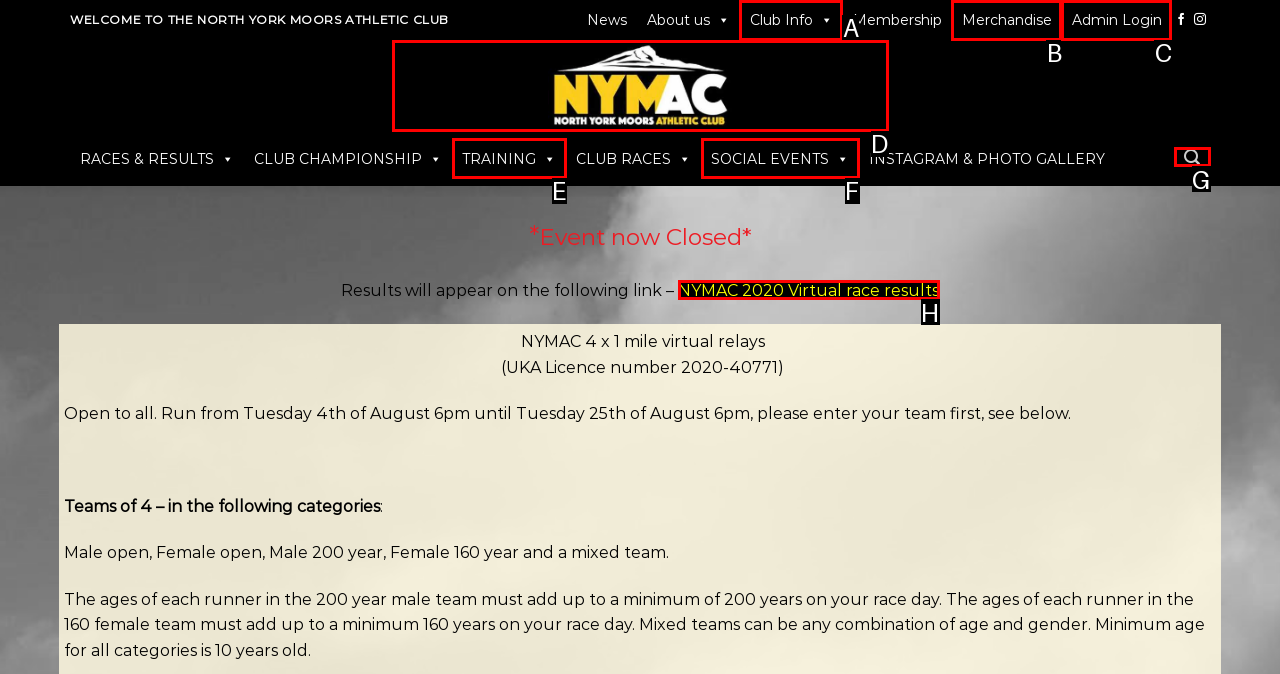From the provided options, which letter corresponds to the element described as: SOCIAL EVENTS
Answer with the letter only.

F